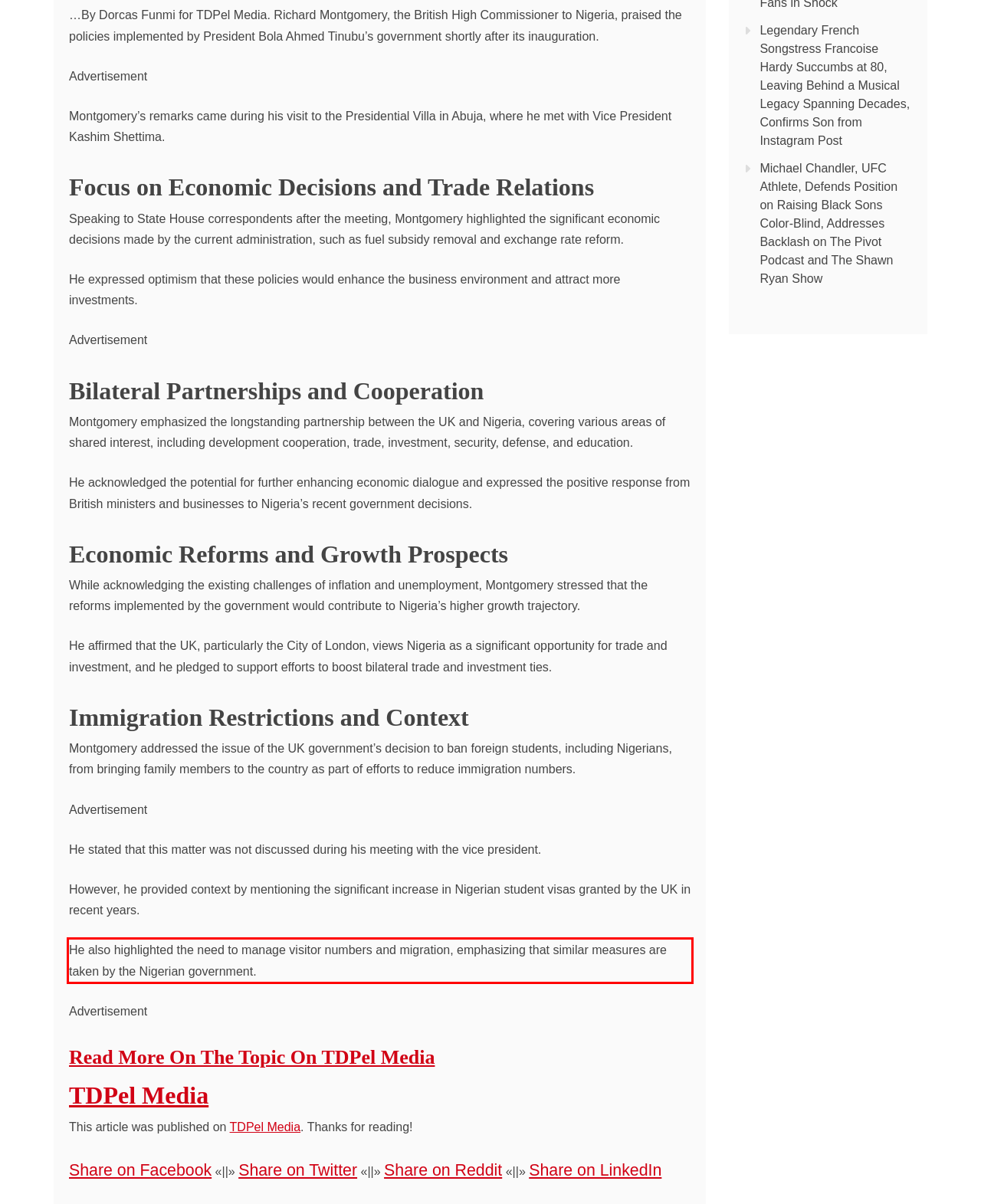Observe the screenshot of the webpage, locate the red bounding box, and extract the text content within it.

He also highlighted the need to manage visitor numbers and migration, emphasizing that similar measures are taken by the Nigerian government.